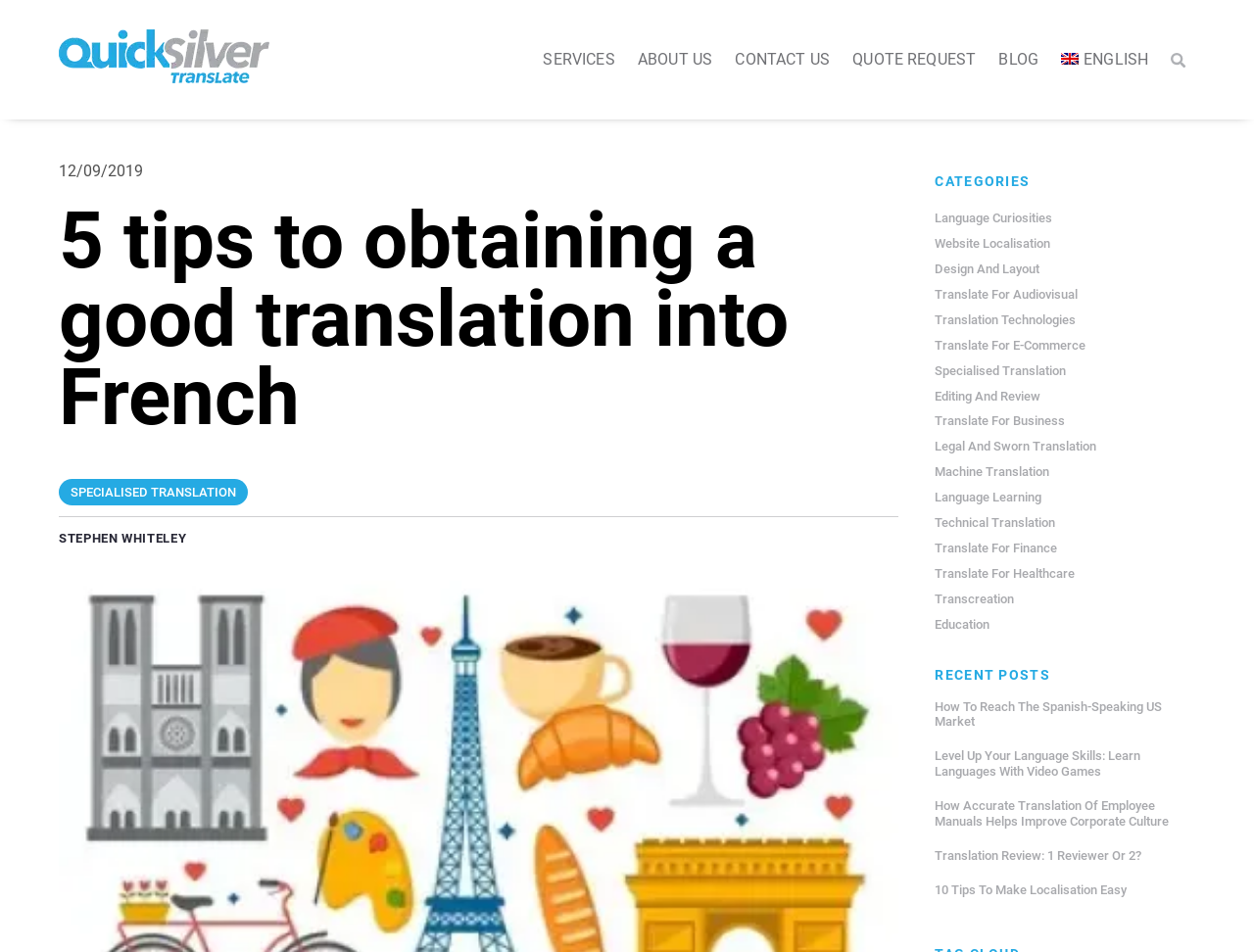Can you find the bounding box coordinates for the element to click on to achieve the instruction: "Visit the 'ABOUT US' page"?

[0.501, 0.039, 0.576, 0.086]